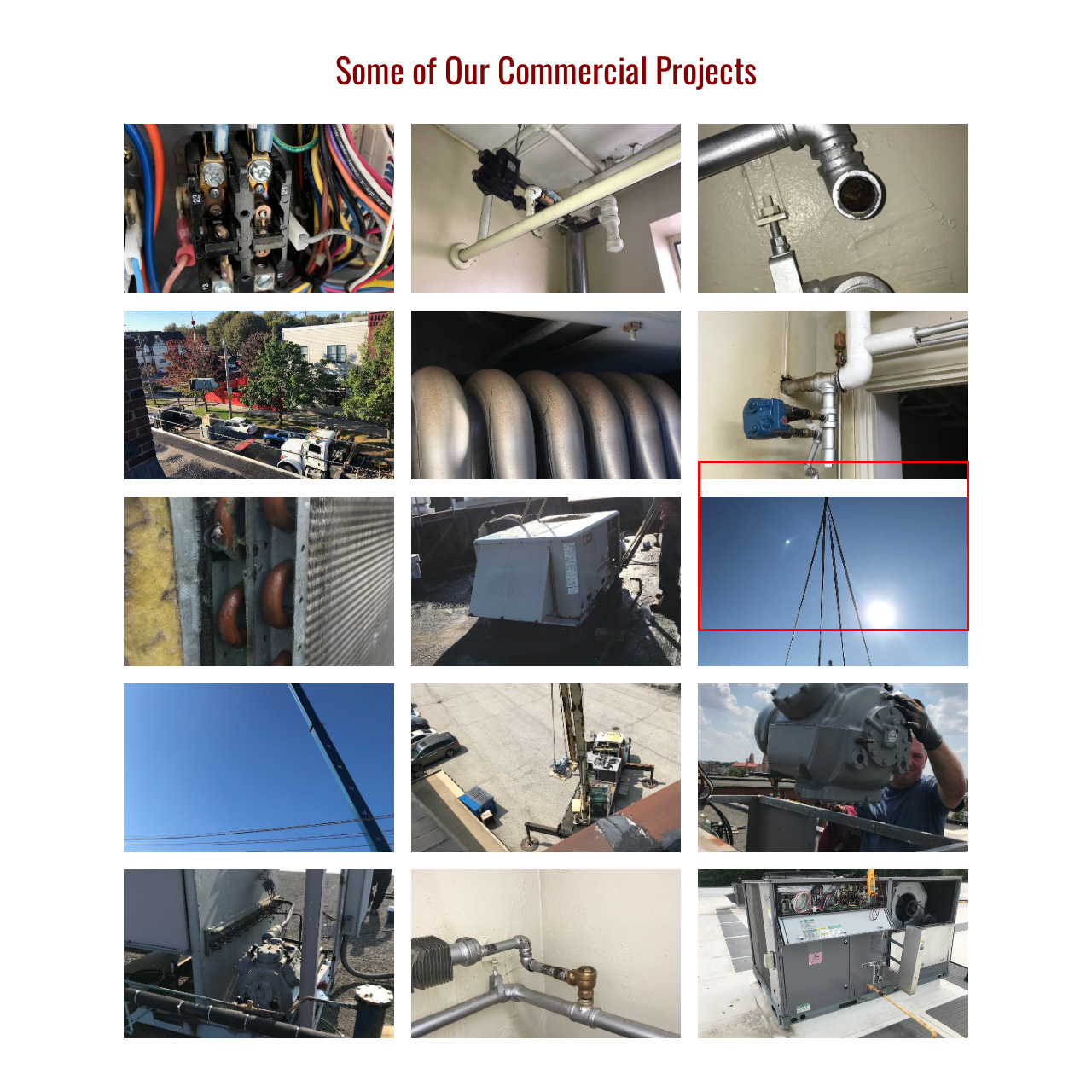Please review the image enclosed by the red bounding box and give a detailed answer to the following question, utilizing the information from the visual: What theme is evoked by the visual composition?

The caption states that the visual composition 'evokes themes of engineering and construction', likely related to commercial projects, emphasizing the tools and equipment used in such endeavors.